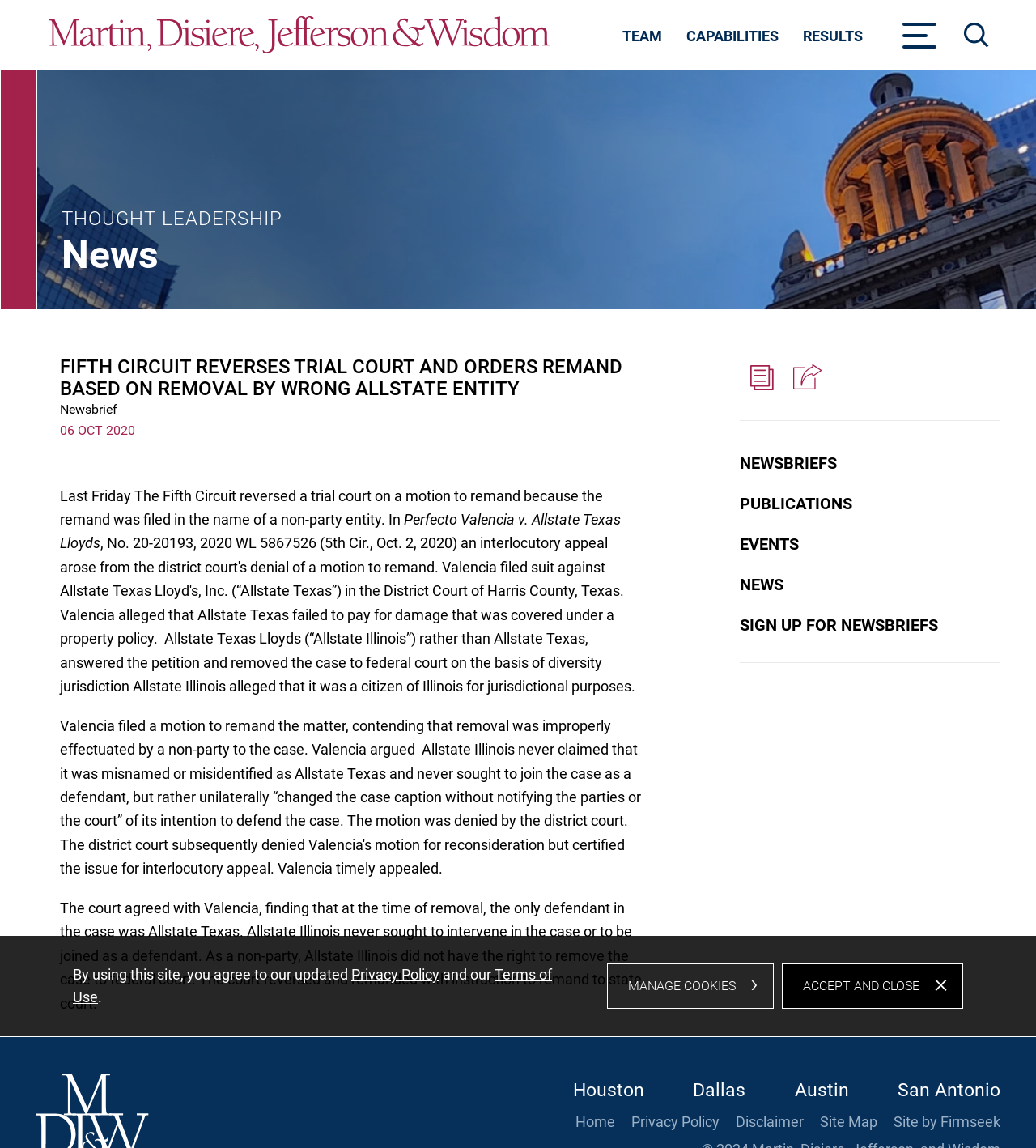Please identify the bounding box coordinates of the element that needs to be clicked to execute the following command: "View archive for Mai 2016". Provide the bounding box using four float numbers between 0 and 1, formatted as [left, top, right, bottom].

None